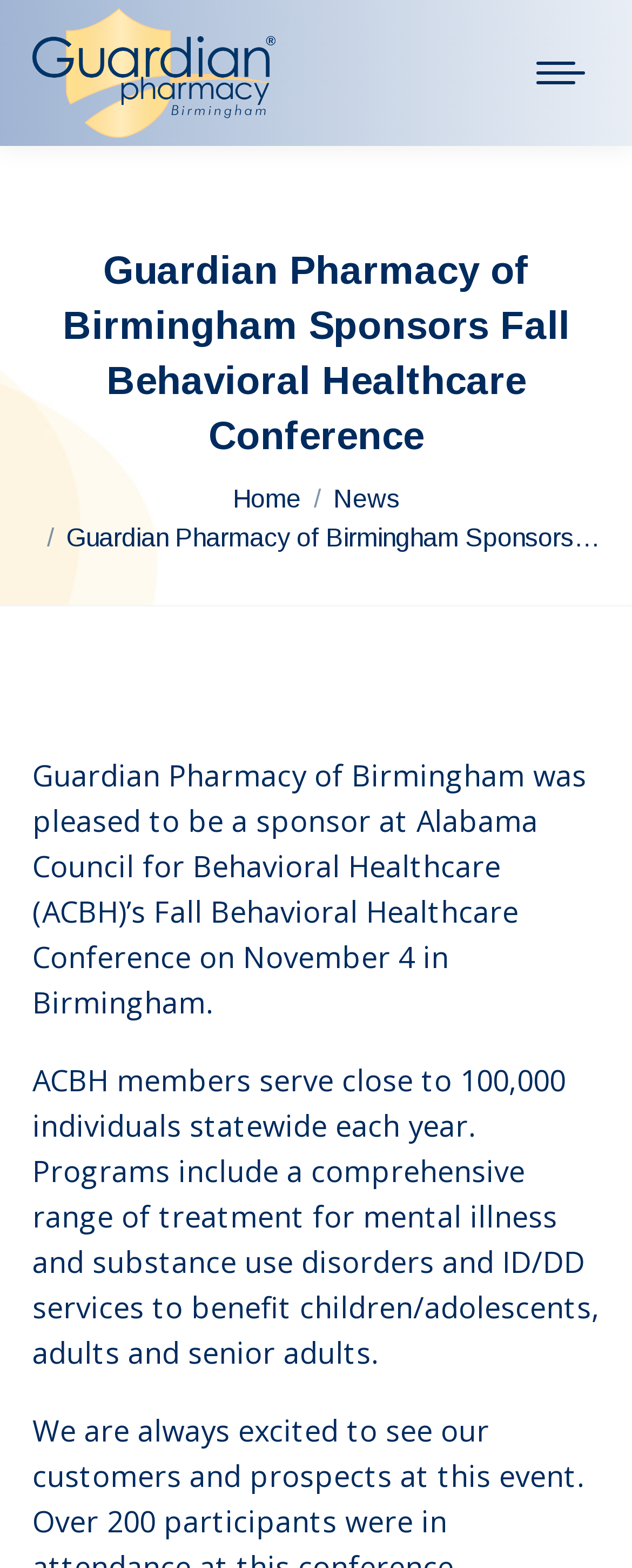Using the image as a reference, answer the following question in as much detail as possible:
How many links are there in the top navigation bar?

The top navigation bar can be found at the top of the webpage, and it contains three links: 'Home', 'News', and the 'Mobile menu icon' which is likely to have more links when clicked.